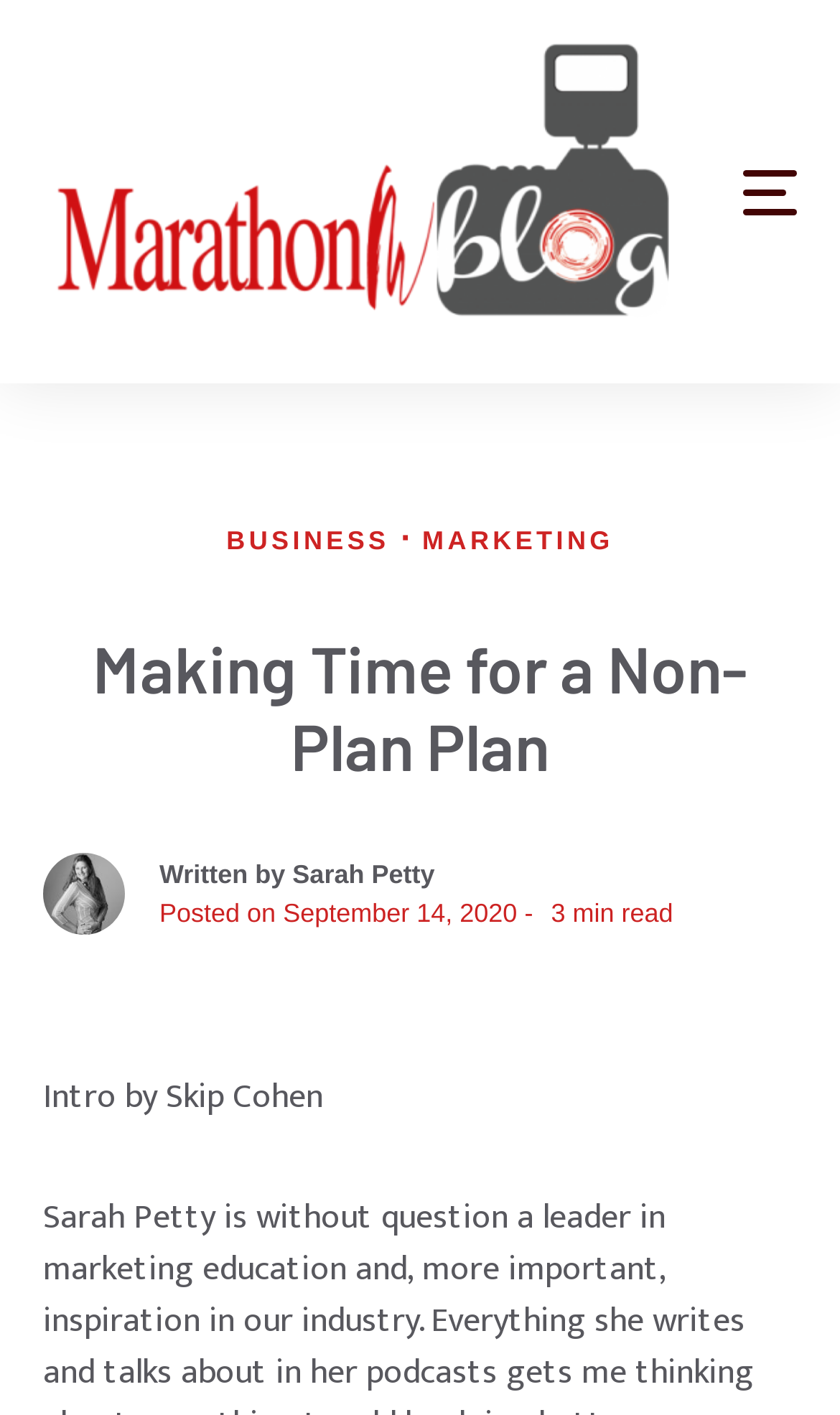With reference to the image, please provide a detailed answer to the following question: Who is the author of the blog post?

I found a link with the text 'Sarah Petty' which is likely the author of the blog post. This link is located near the top of the webpage, and there is also a static text 'Written by' nearby, further supporting this conclusion.